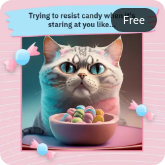Identify and describe all the elements present in the image.

This engaging meme showcases a whimsical scene featuring an adorable cat gazing intently at a bowl of colorful candies. The cat's large, expressive eyes enhance the humor as it seemingly tries to resist the temptation set before it. Above the image, a humorous caption reads, "Trying to resist candy when it's staring at you like..." adding a playful touch to the overall theme. The background features a soft pink hue, complemented by playful design elements that emphasize the fun nature of this meme. Additionally, the image is labeled "Free," inviting users to explore and customize their own versions. This meme is part of a collection designed for easy creation using an online meme-making tool, appealing to anyone looking to add a touch of humor to their social media posts.